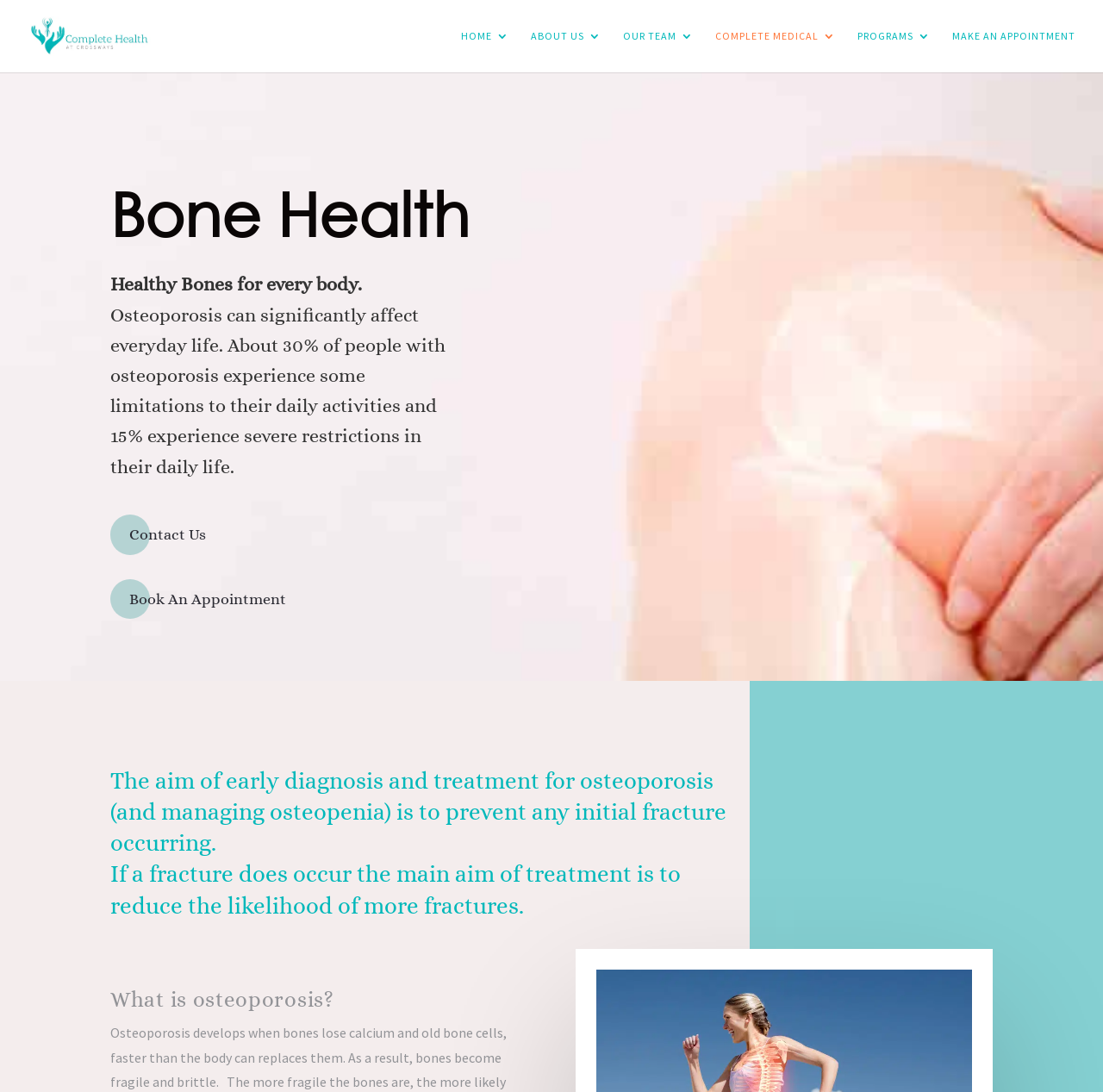Determine the bounding box coordinates for the area you should click to complete the following instruction: "learn about the team".

[0.565, 0.028, 0.629, 0.066]